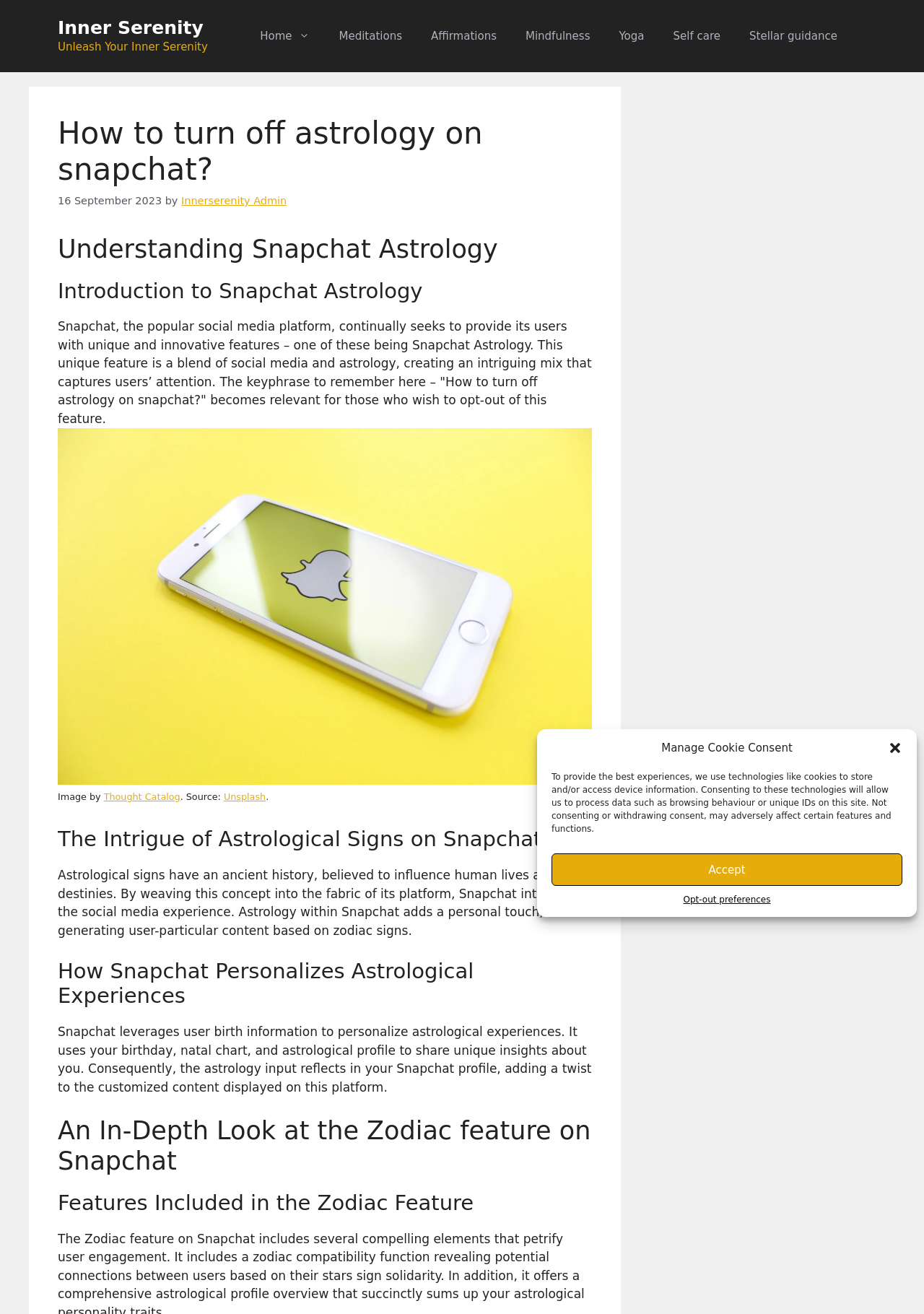Locate the bounding box coordinates of the element I should click to achieve the following instruction: "Check the 'Stellar guidance' section".

[0.795, 0.011, 0.922, 0.044]